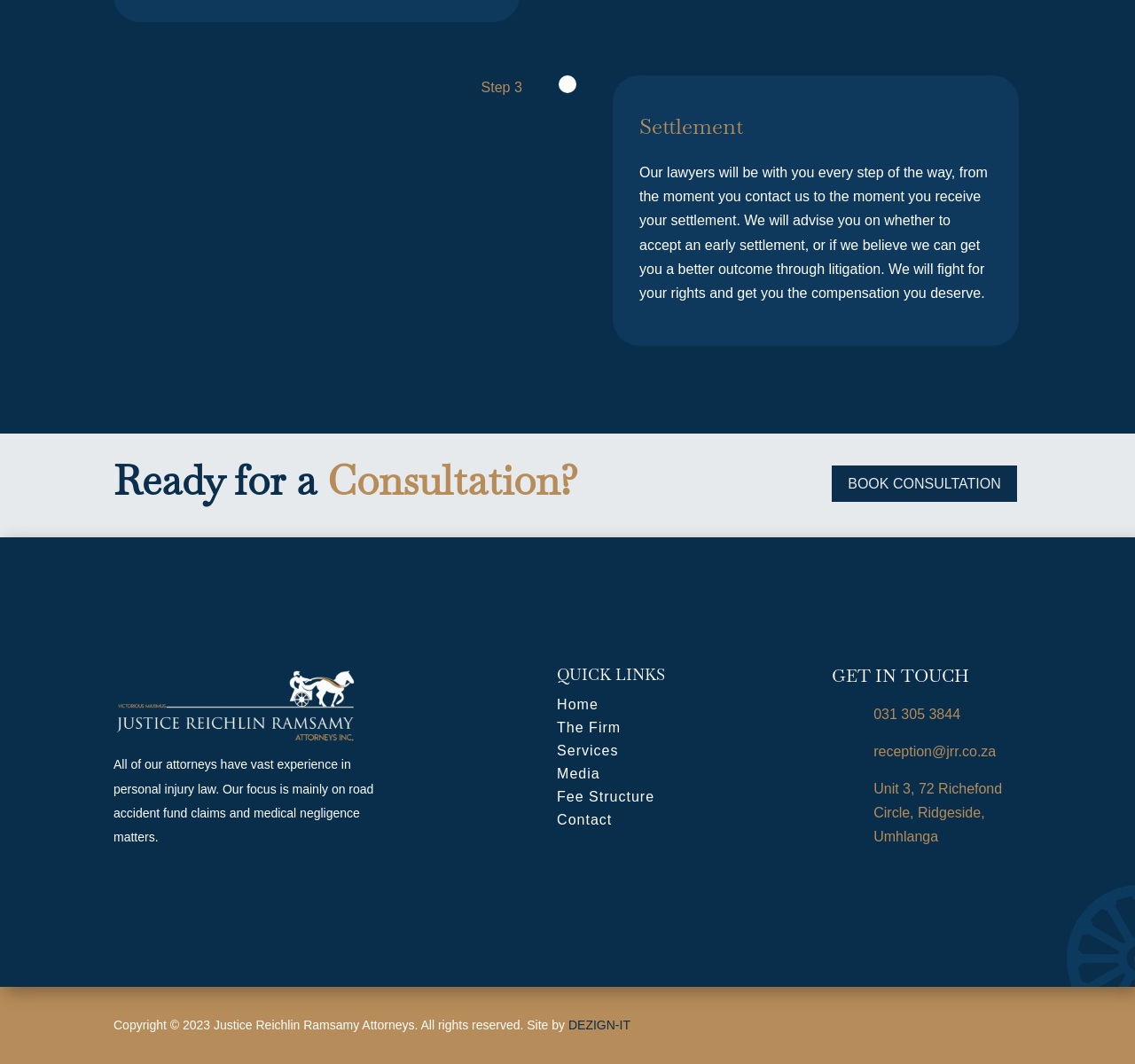Pinpoint the bounding box coordinates of the element you need to click to execute the following instruction: "Visit the home page". The bounding box should be represented by four float numbers between 0 and 1, in the format [left, top, right, bottom].

[0.491, 0.655, 0.527, 0.669]